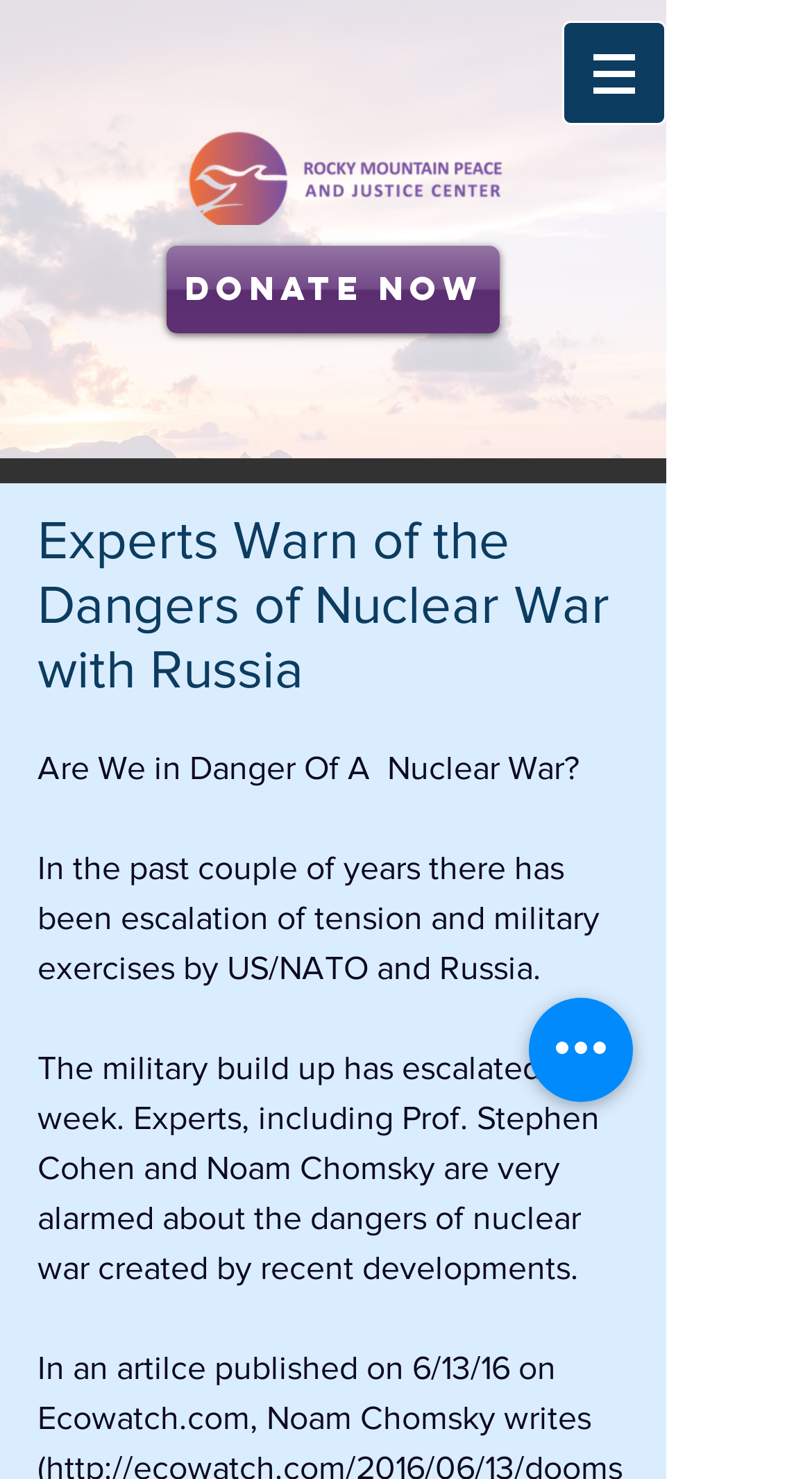Respond concisely with one word or phrase to the following query:
What can be done quickly?

Quick actions